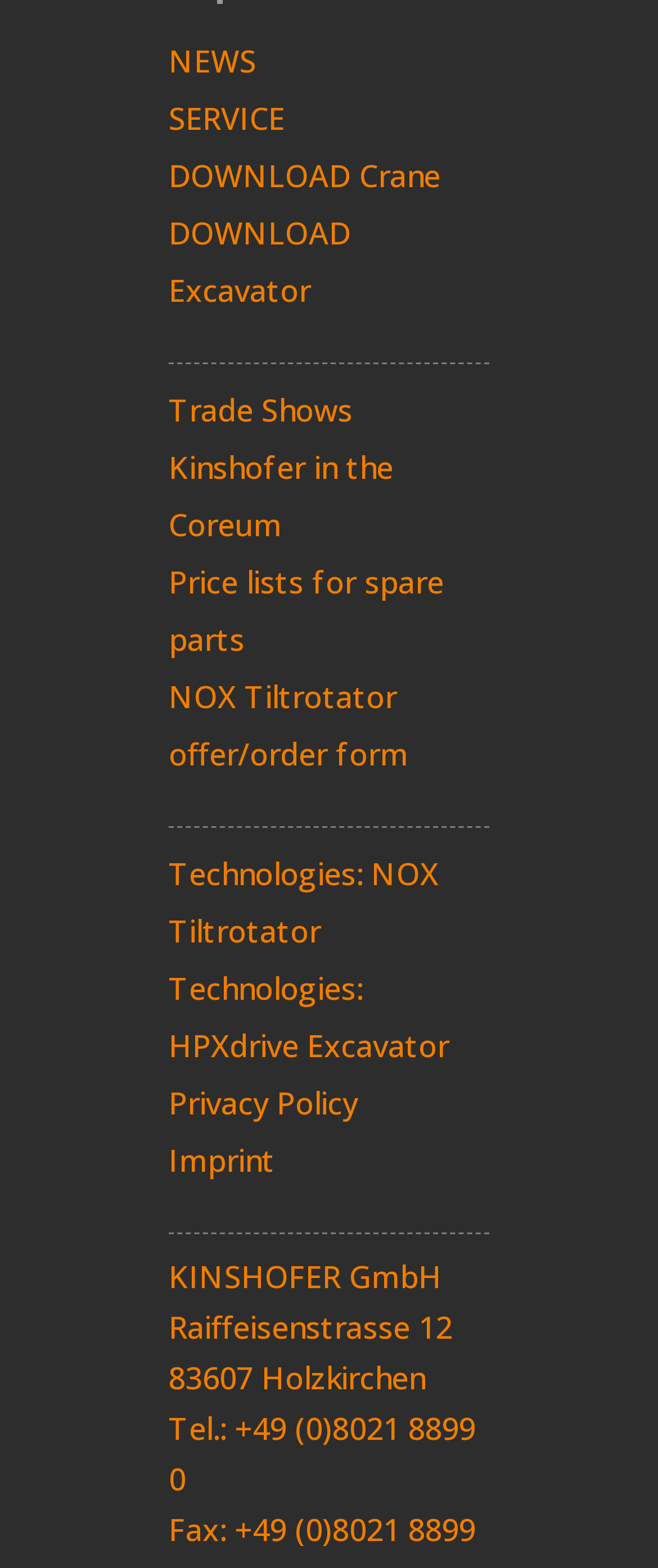Find the bounding box coordinates of the element to click in order to complete the given instruction: "Go to Imprint."

[0.256, 0.726, 0.418, 0.752]